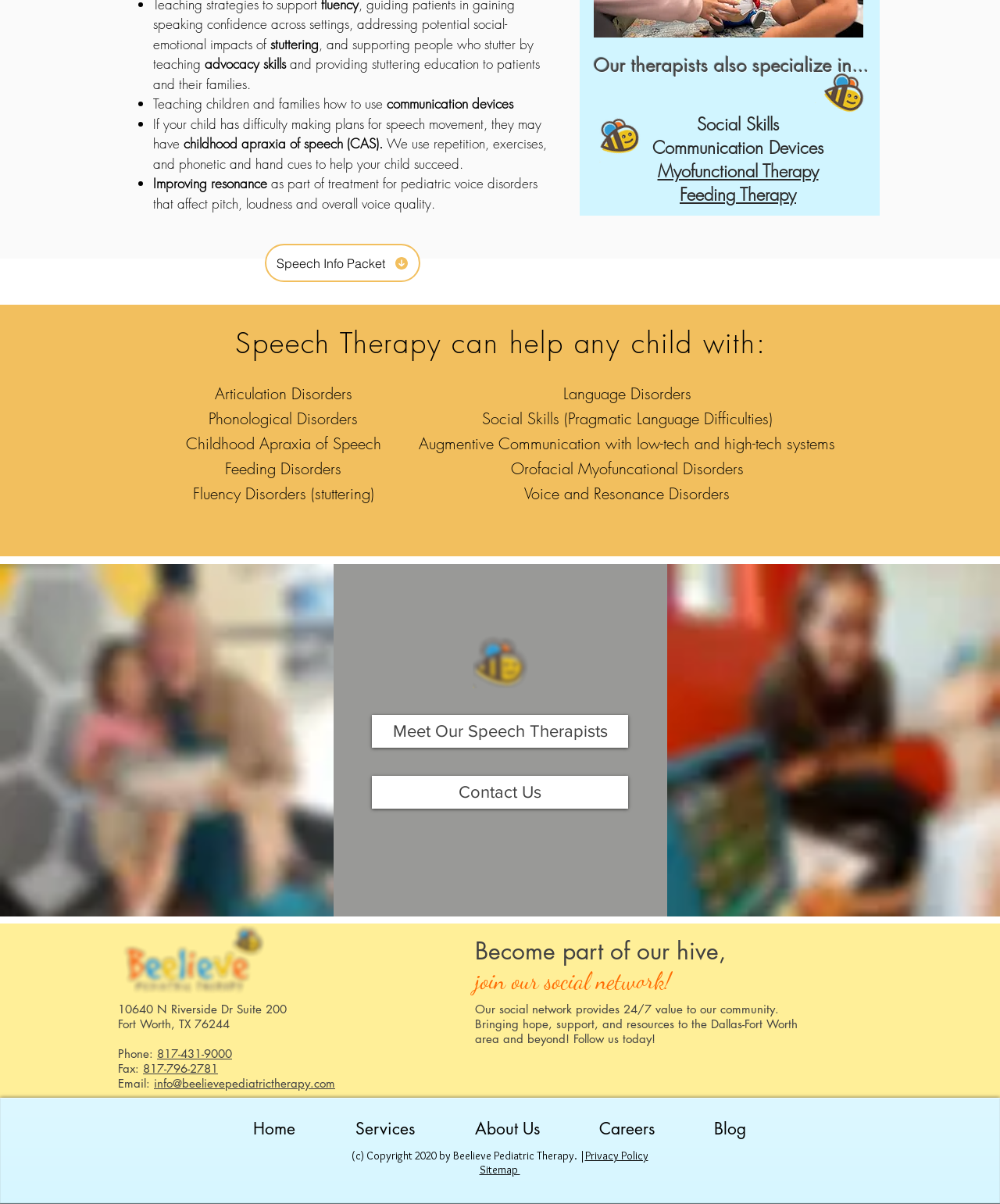Please find the bounding box coordinates for the clickable element needed to perform this instruction: "Contact Us".

[0.372, 0.644, 0.628, 0.672]